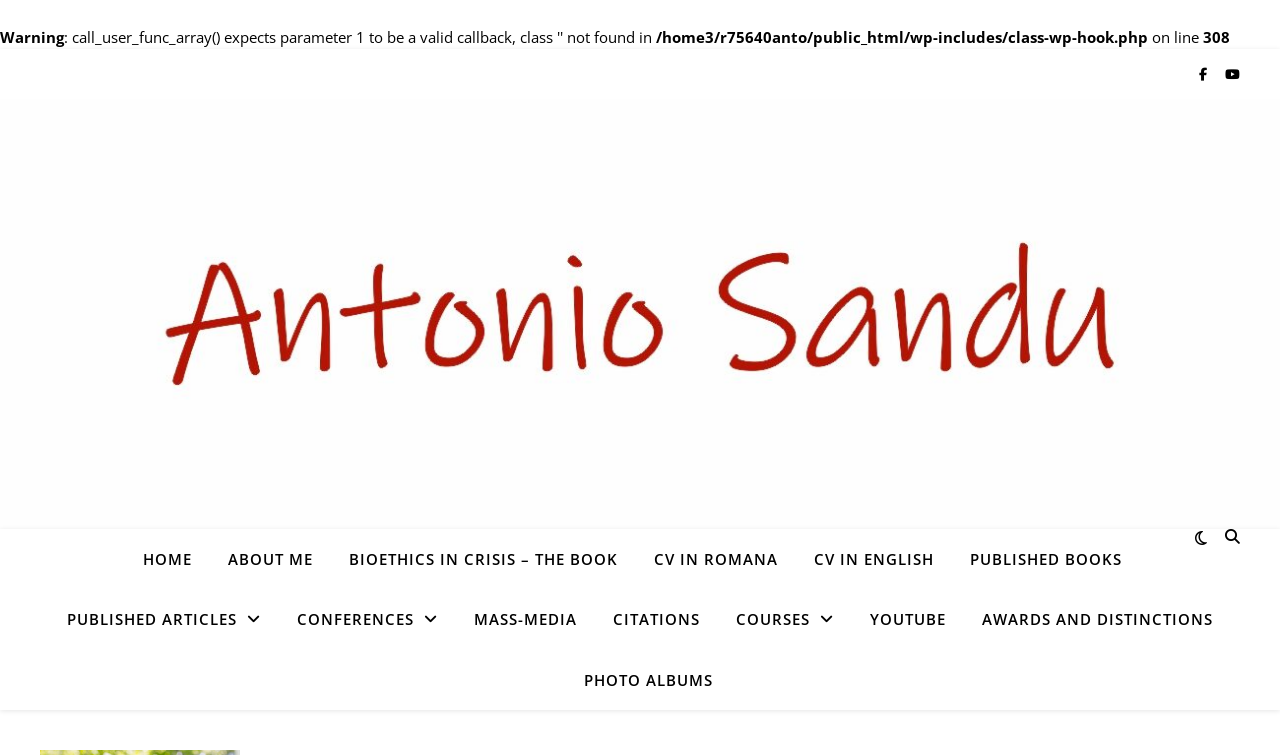Generate a comprehensive description of the webpage.

This webpage is about the analysis of doctor-patient relationships from the perspective of Kohlberg's Theory of Moral Development. At the top, there is a warning message with a specific error code "308" and a file path "/home3/r75640anto/public_html/wp-includes/class-wp-hook.php on line". 

Below the warning message, there are two icons, one representing a bell and the other representing a user. 

The main content of the webpage is organized in a table layout. At the bottom of the page, there is a navigation menu with 11 links, including "HOME", "ABOUT ME", "BIOETHICS IN CRISIS – THE BOOK", "CV IN ROMANA", "CV IN ENGLISH", "PUBLISHED BOOKS", "PUBLISHED ARTICLES", "CONFERENCES", "MASS-MEDIA", "CITATIONS", "COURSES", "YOUTUBE", "AWARDS AND DISTINCTIONS", and "PHOTO ALBUMS". Some of these links have additional icons, such as a book icon for "PUBLISHED BOOKS" and a video icon for "YOUTUBE".